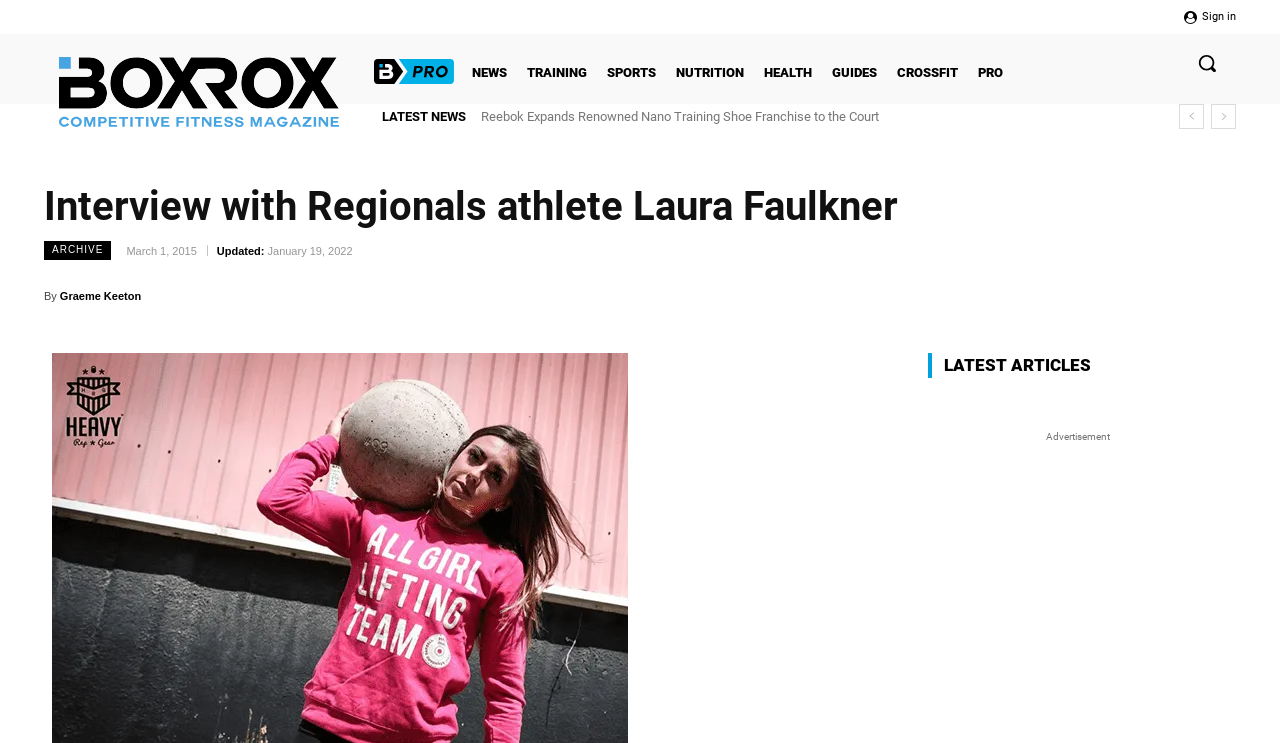Utilize the details in the image to thoroughly answer the following question: What is the title of the interview article?

The title of the interview article can be found in the main content area of the webpage, where it says 'Interview with Regionals athlete Laura Faulkner'.